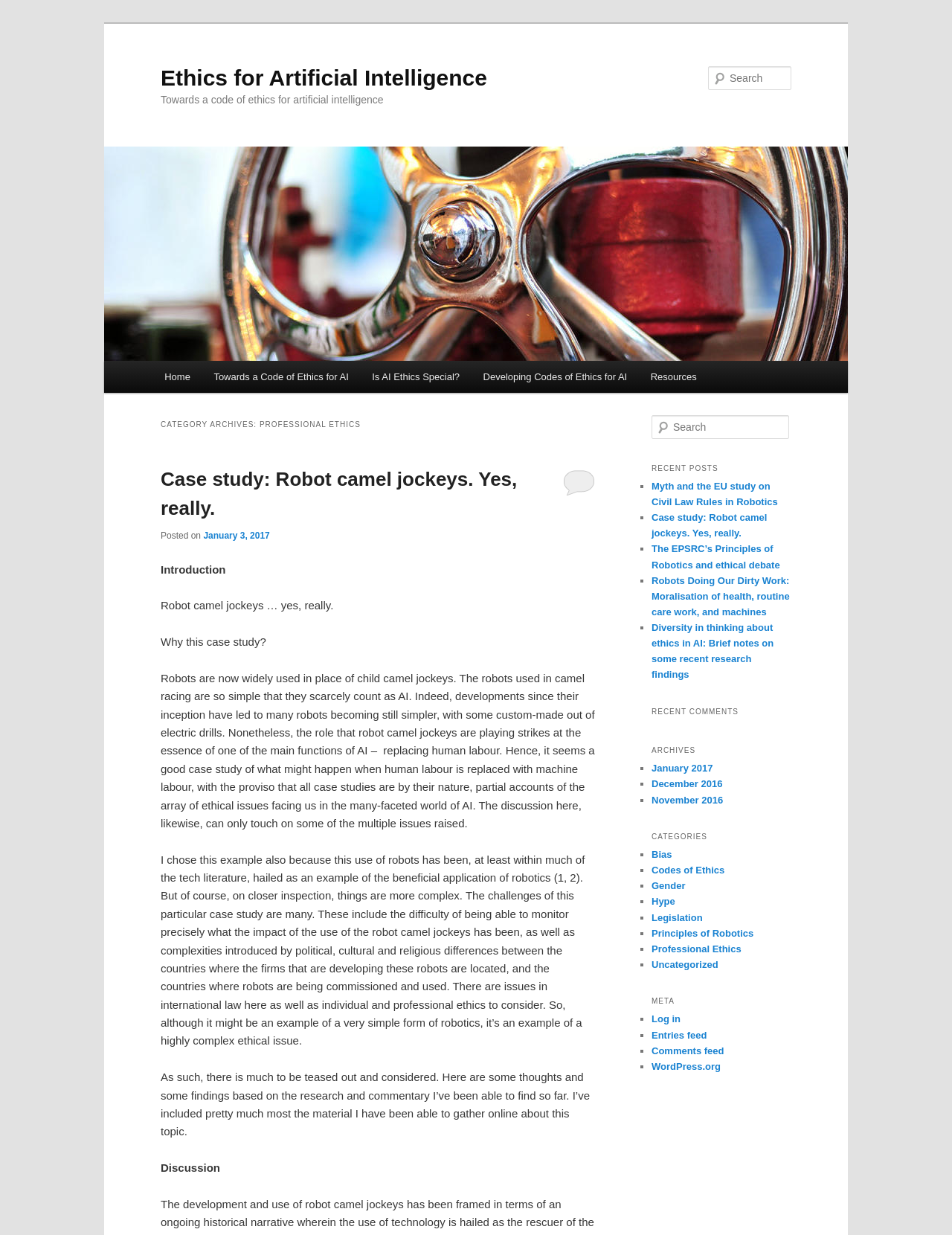Determine the bounding box coordinates for the element that should be clicked to follow this instruction: "Search for something". The coordinates should be given as four float numbers between 0 and 1, in the format [left, top, right, bottom].

[0.744, 0.054, 0.831, 0.073]